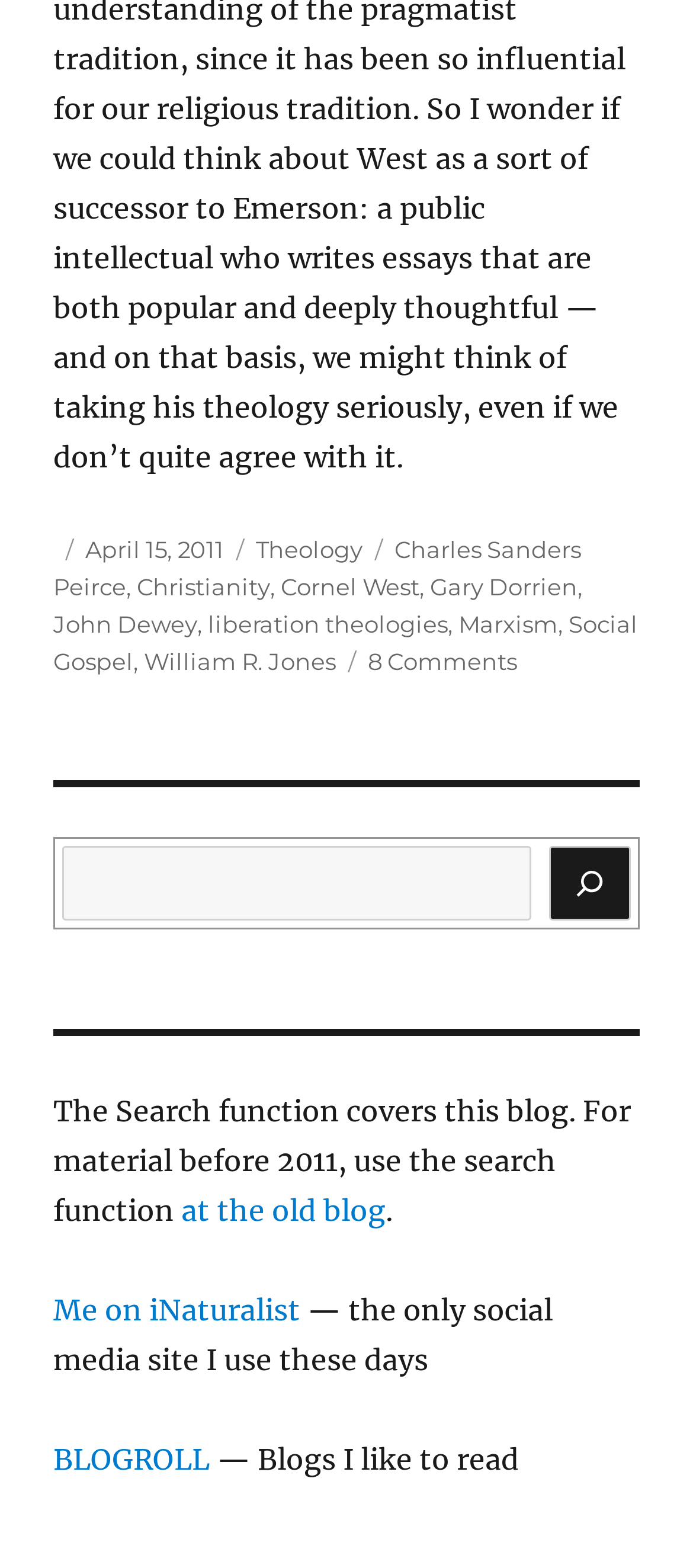Determine the bounding box coordinates for the UI element matching this description: "April 15, 2011May 4, 2018".

[0.123, 0.341, 0.323, 0.359]